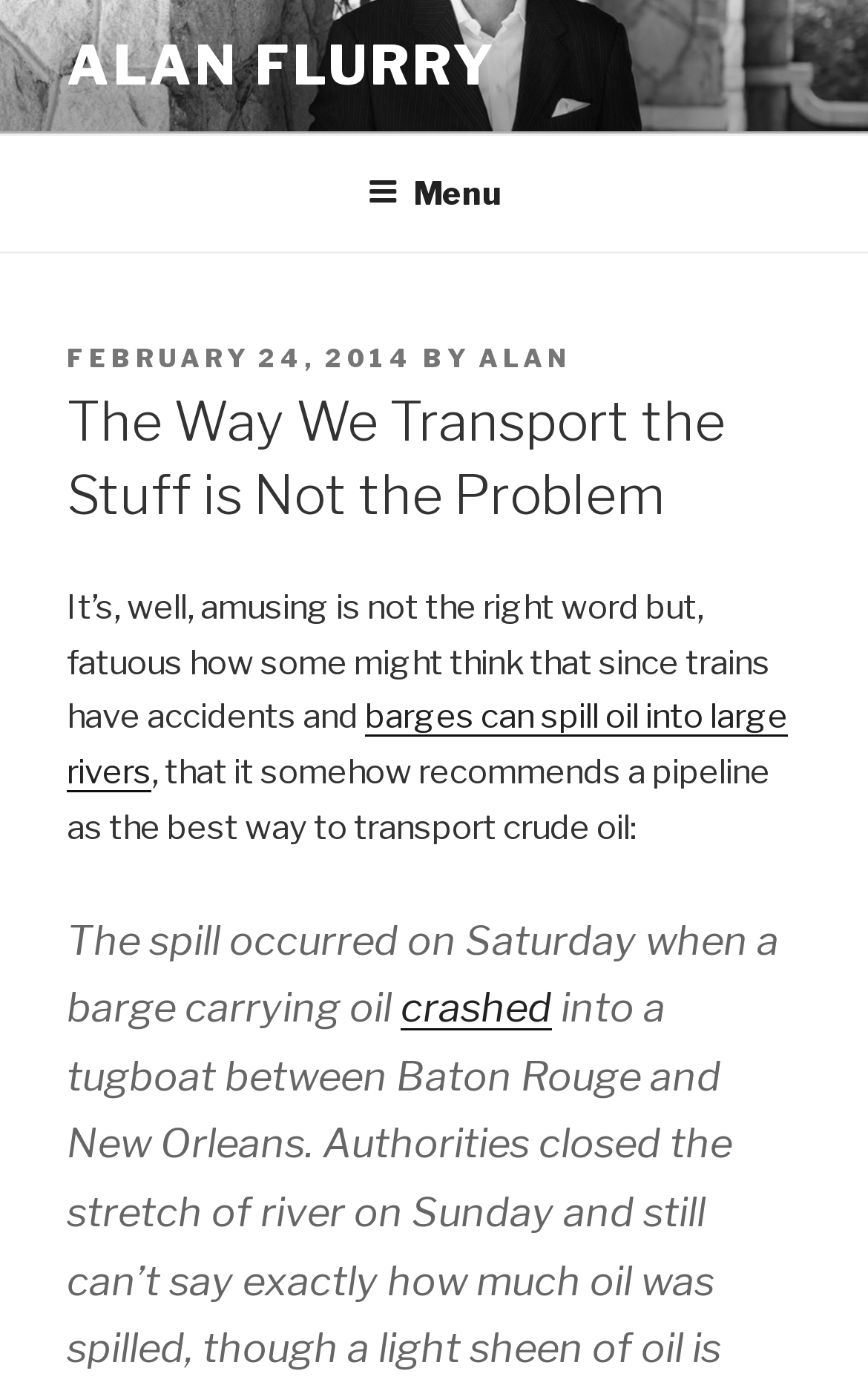Identify the bounding box of the HTML element described as: "Go to Top".

None